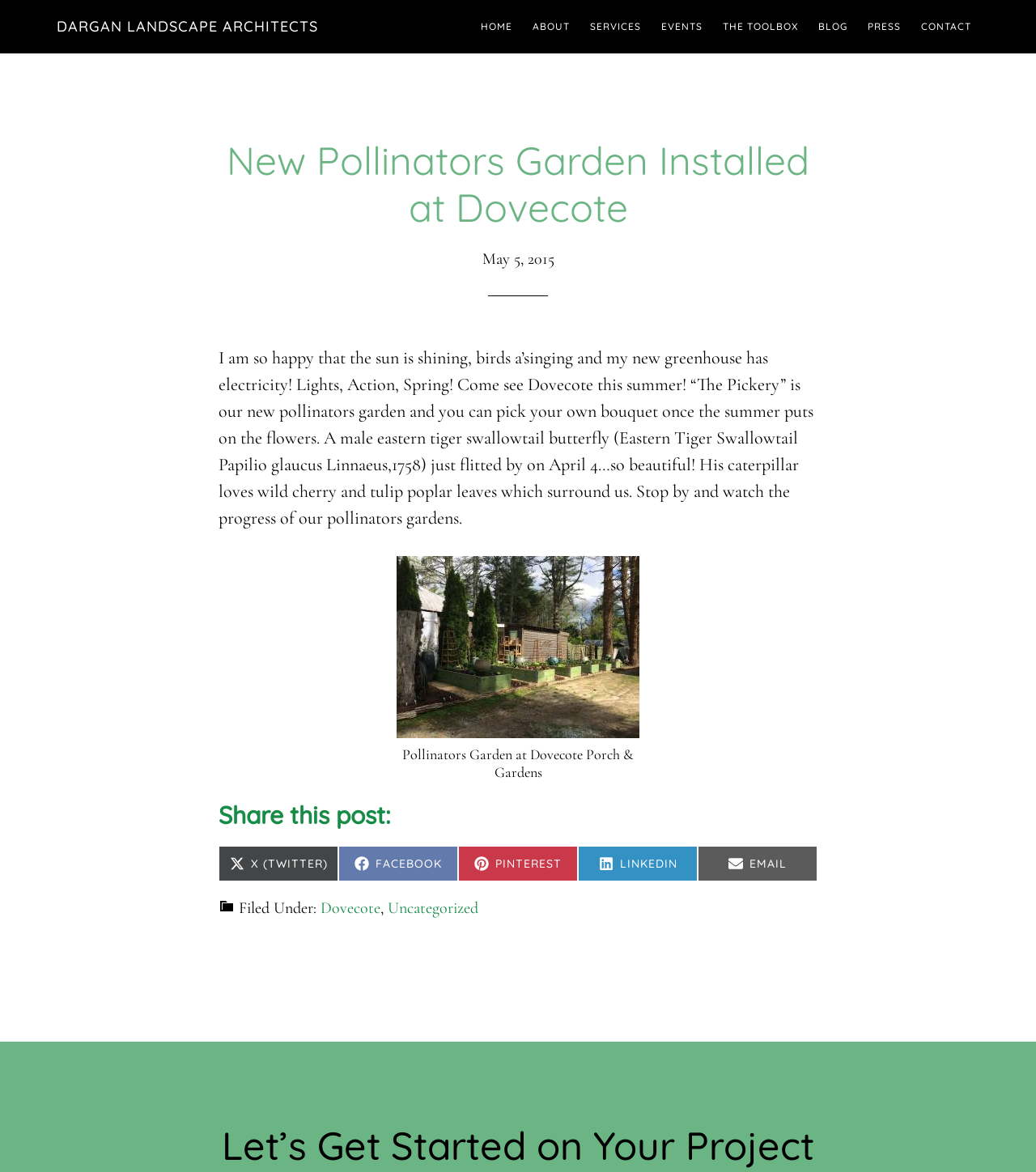What is the name of the location where the pollinators garden is located?
Please respond to the question thoroughly and include all relevant details.

The answer can be found in the article text, where it says 'Come see Dovecote this summer!' and also in the footer section, where it says 'Filed Under: Dovecote'.